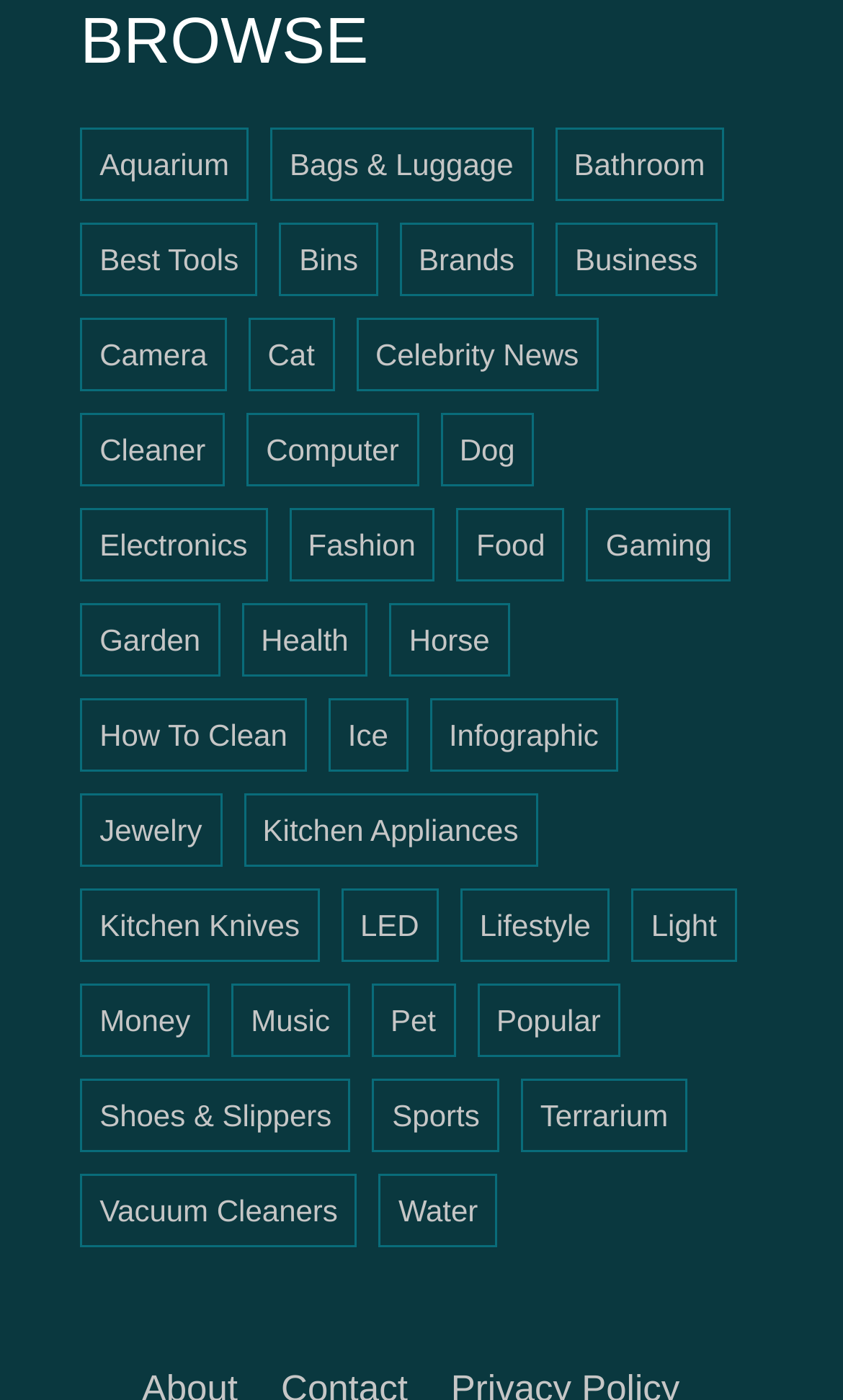Please mark the bounding box coordinates of the area that should be clicked to carry out the instruction: "View Jewelry".

[0.095, 0.567, 0.263, 0.62]